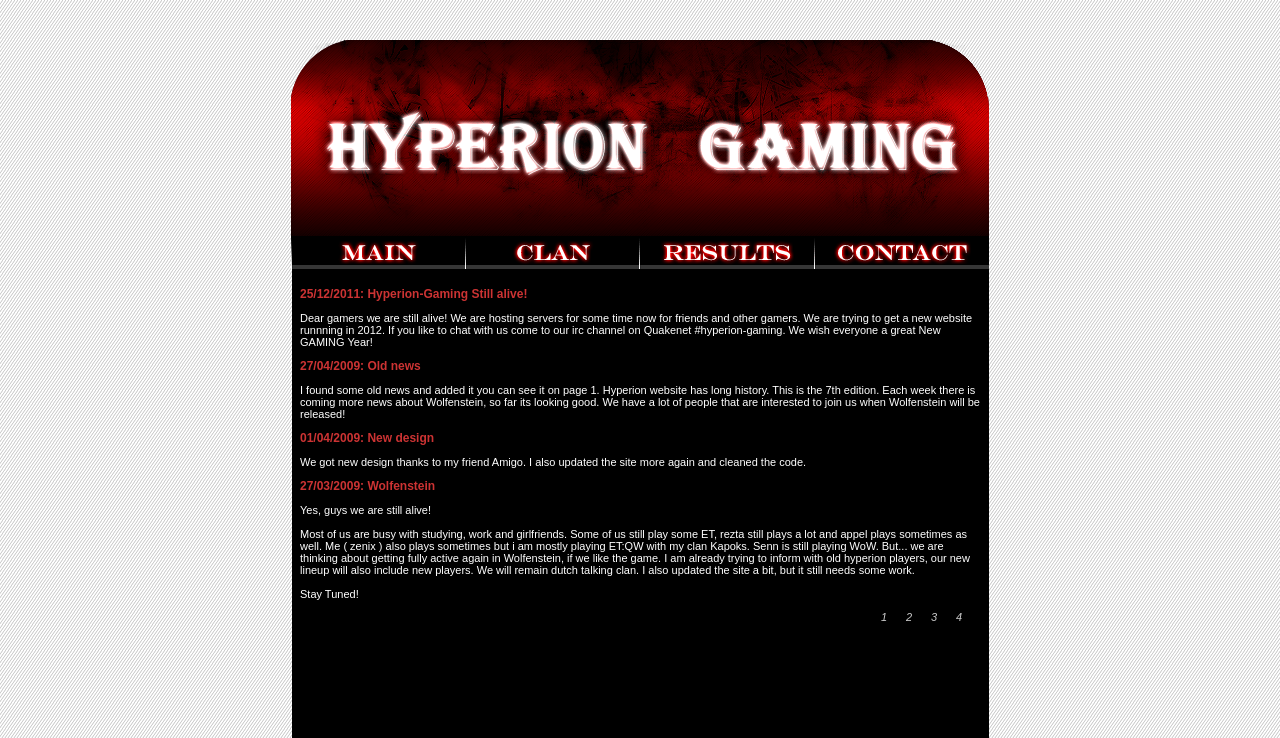How many links are in the main navigation menu?
Using the image as a reference, answer with just one word or a short phrase.

5